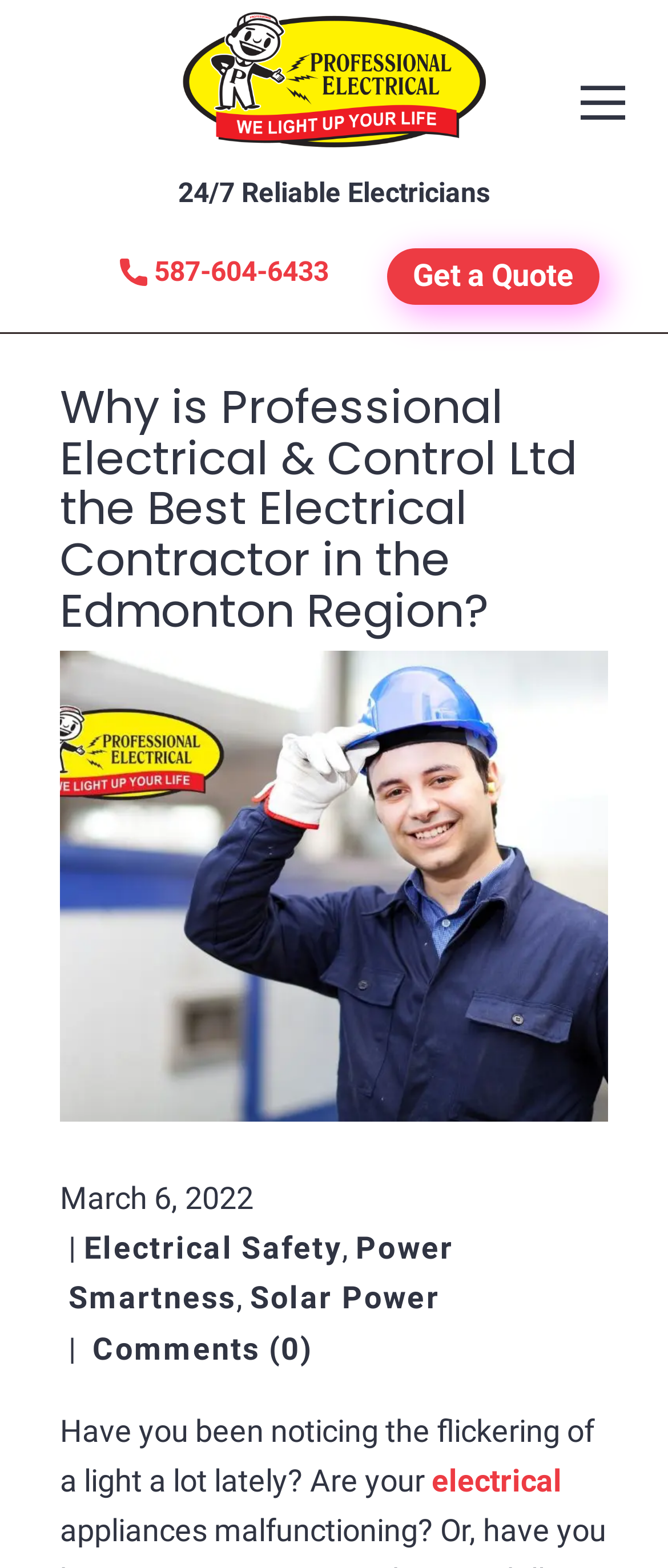Find the bounding box coordinates of the element to click in order to complete this instruction: "View news about 10-tonne whale carcass buried in Nghe An". The bounding box coordinates must be four float numbers between 0 and 1, denoted as [left, top, right, bottom].

None